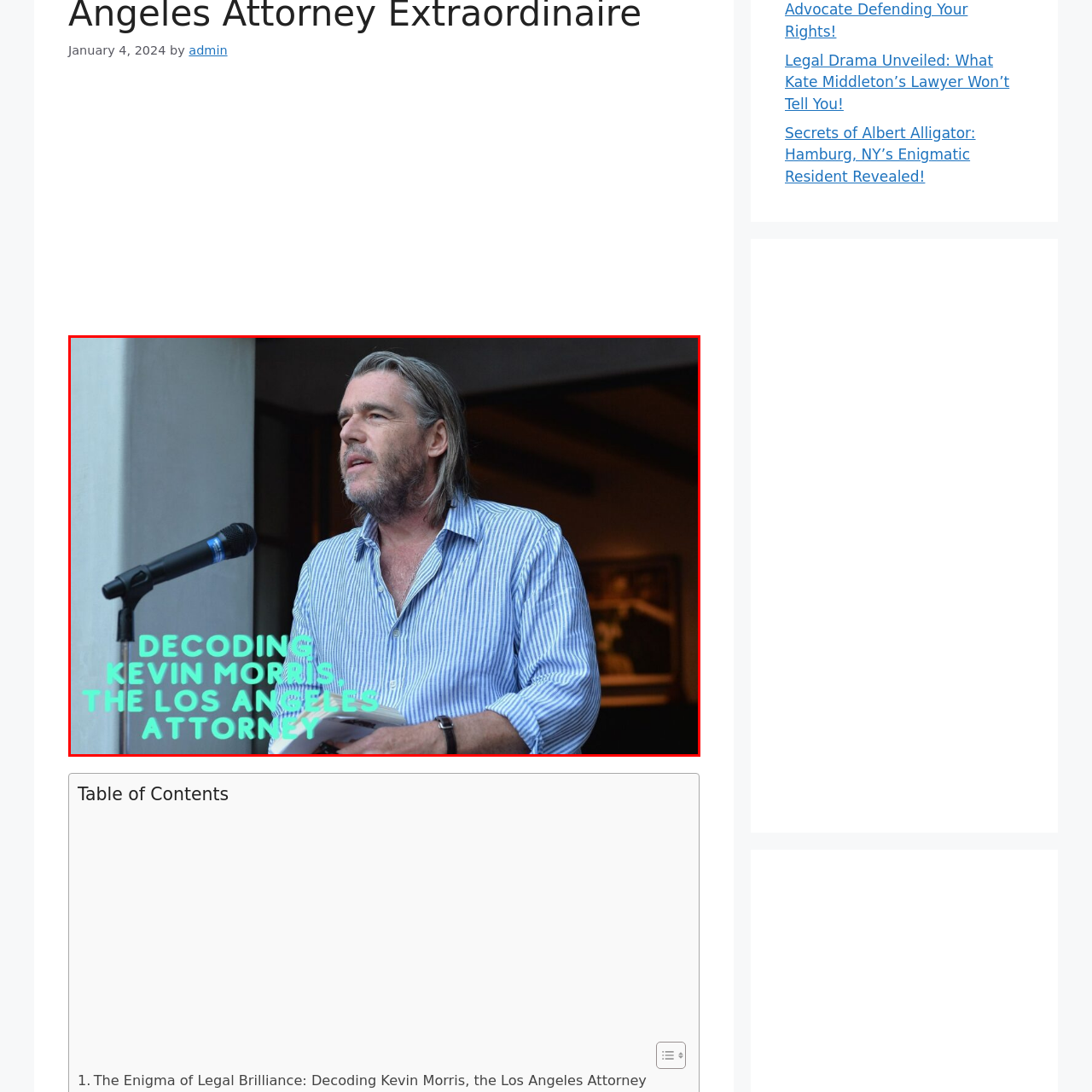What is the likely purpose of the event in the background?
View the image highlighted by the red bounding box and provide your answer in a single word or a brief phrase.

Discussing legal matters